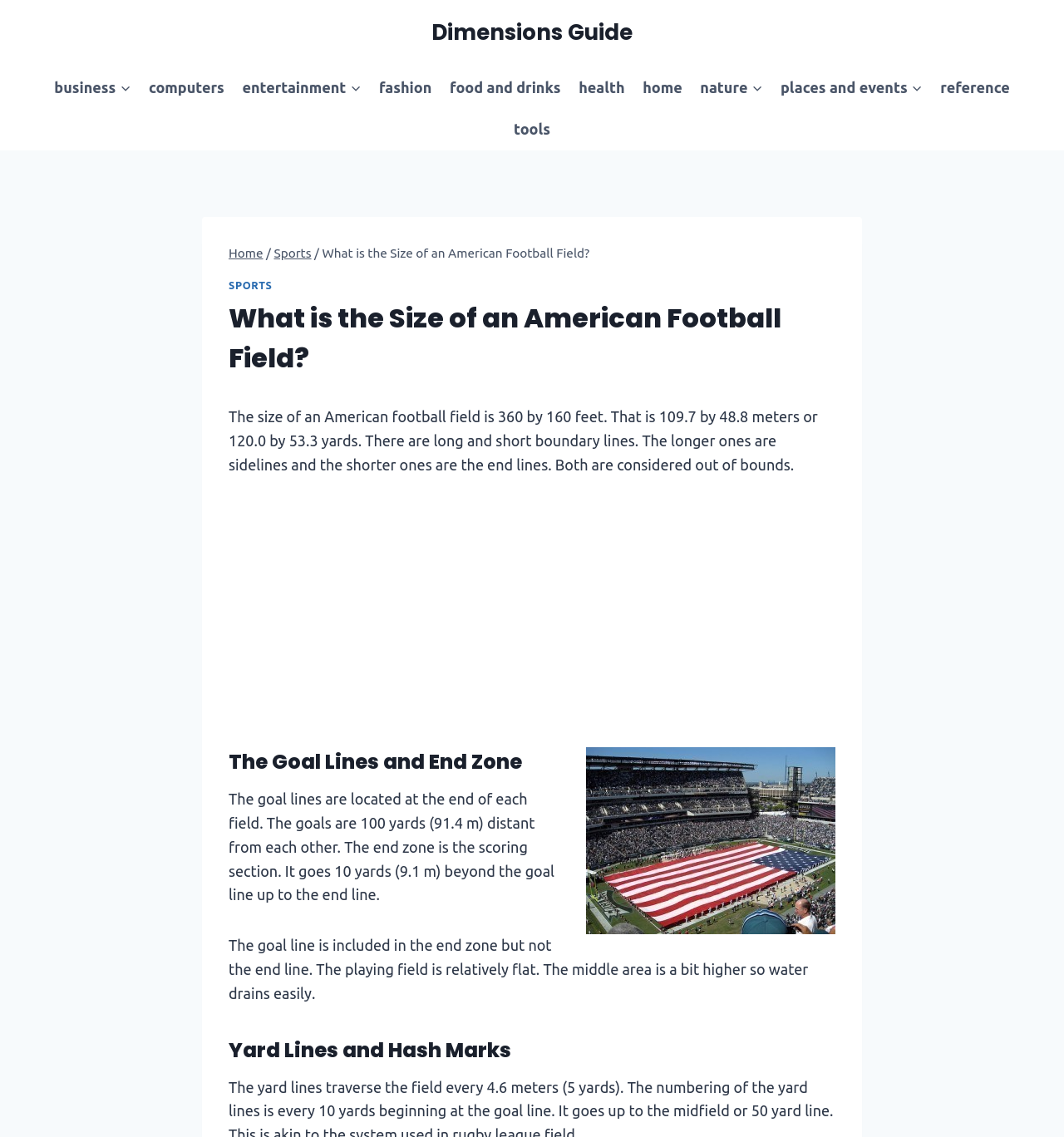Determine the bounding box coordinates of the clickable region to carry out the instruction: "post a comment".

None